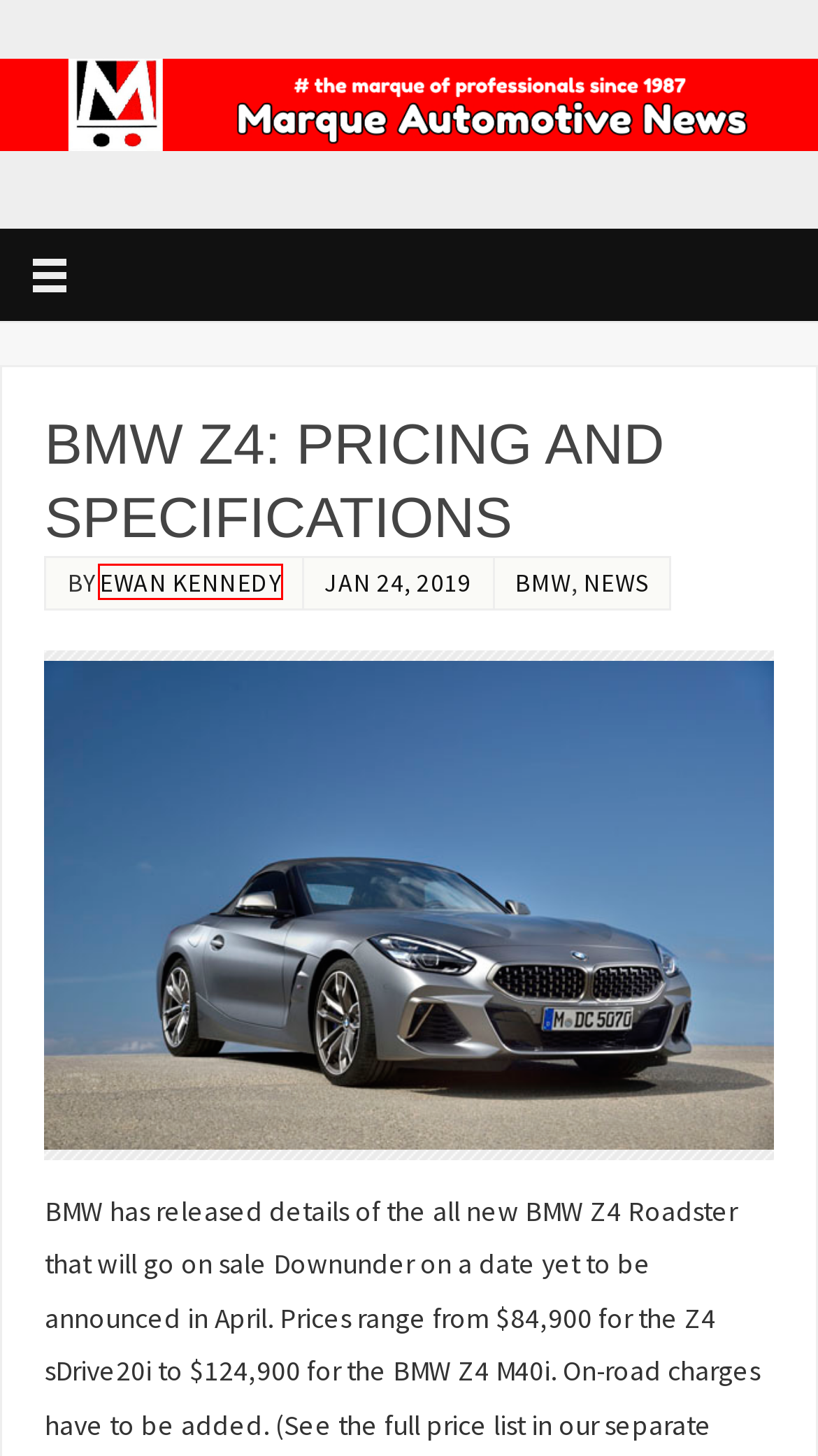You are provided with a screenshot of a webpage where a red rectangle bounding box surrounds an element. Choose the description that best matches the new webpage after clicking the element in the red bounding box. Here are the choices:
A. TOYOTA CROSSES OVER WITH ITS LATEST SUV - Marque Automotive News
B. NSU Archives - Marque Automotive News
C. BMW Archives - Marque Automotive News
D. Marque Automotive News - The marque of professionals since 1987
E. PEUGEOT 203 - Marque Automotive News
F. SUBARU OUTBACK AWD TOURING - Marque Automotive News
G. AUDI Q2 - GOOD THINGS COME IN SMALL PACKAGES - Marque Automotive News
H. News

D